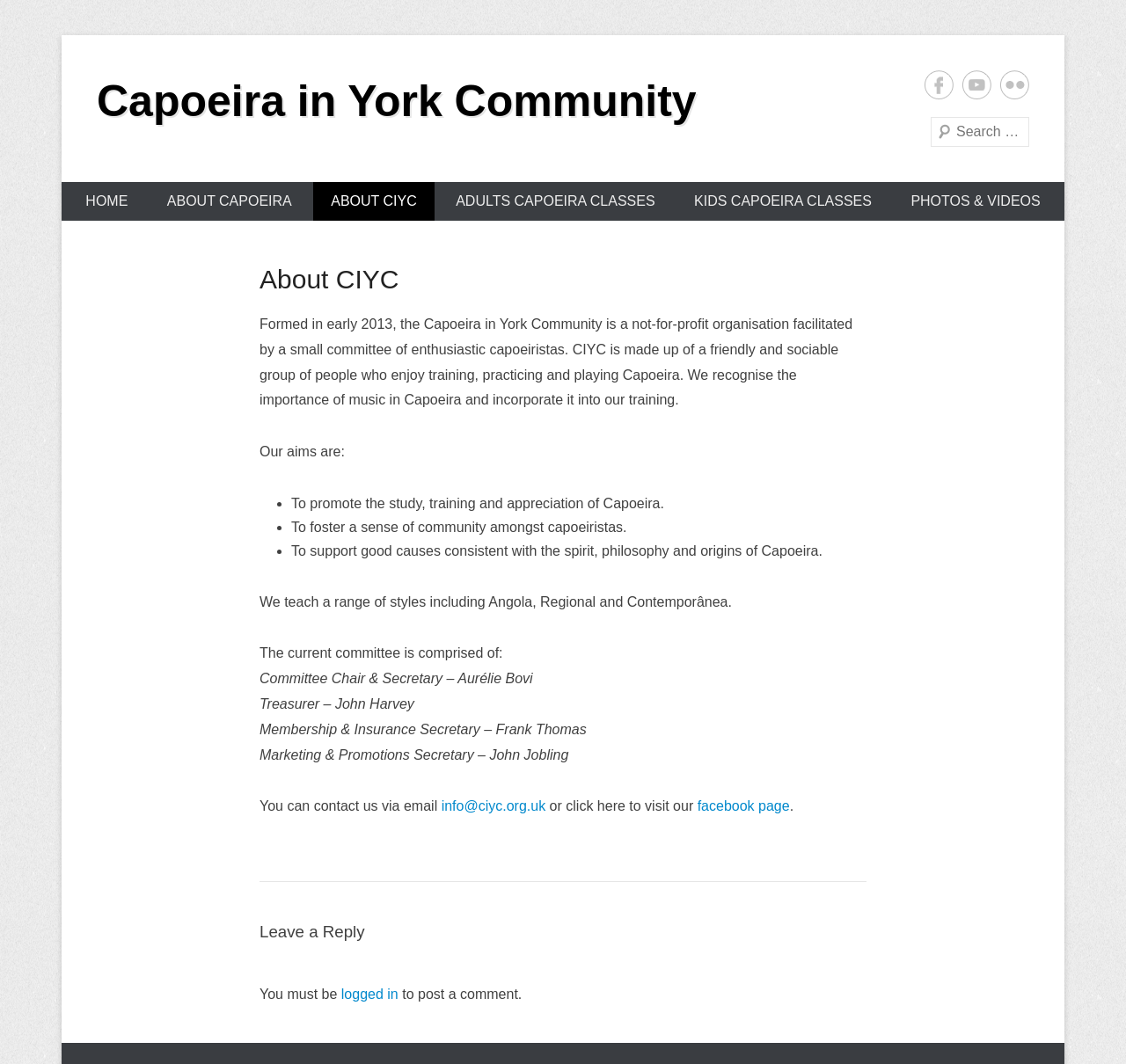Summarize the contents and layout of the webpage in detail.

The webpage is about the Capoeira in York Community (CIYC), a not-for-profit organization. At the top, there is a "Skip to content" link, followed by the organization's name, "Capoeira in York Community", and a set of social media links to Facebook, YouTube, and Flickr on the right side. 

Below the social media links, there is a search bar with a "Search" label. On the left side, there is a primary navigation menu with links to "HOME", "ABOUT CAPOEIRA", "ABOUT CIYC", "ADULTS CAPOEIRA CLASSES", "KIDS CAPOEIRA CLASSES", and "PHOTOS & VIDEOS".

The main content area is divided into two sections. The first section has a heading "About CIYC" and a paragraph describing the organization's history, mission, and values. The text explains that CIYC is a friendly and sociable group of people who enjoy training, practicing, and playing Capoeira, and that they recognize the importance of music in Capoeira.

The second section lists the organization's aims, which include promoting the study and appreciation of Capoeira, fostering a sense of community amongst capoeiristas, and supporting good causes consistent with the spirit and philosophy of Capoeira. 

Further down, there is a section describing the styles of Capoeira taught, including Angola, Regional, and Contemporânea. The current committee members are listed, along with their roles and names. 

At the bottom of the page, there is a section for leaving a reply, which requires users to be logged in to post a comment.